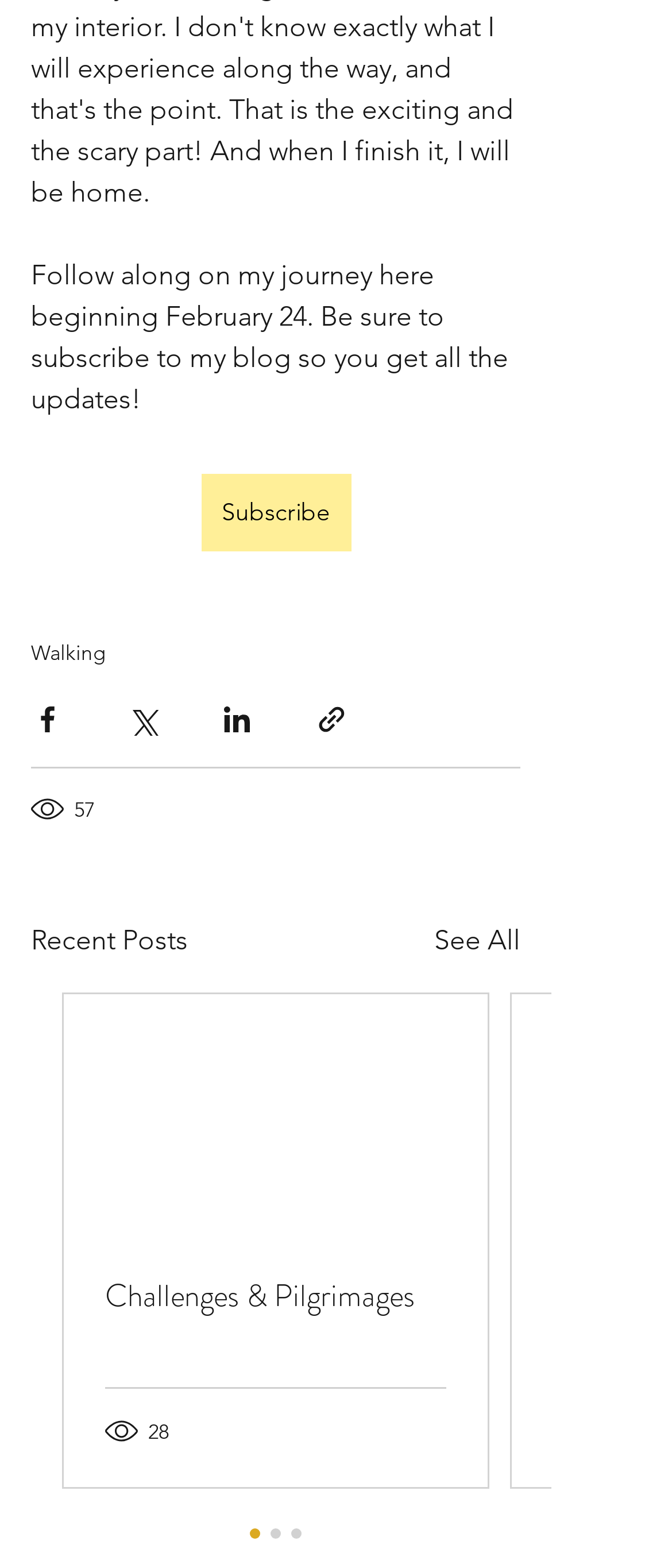Extract the bounding box coordinates for the described element: "See All". The coordinates should be represented as four float numbers between 0 and 1: [left, top, right, bottom].

[0.646, 0.587, 0.774, 0.613]